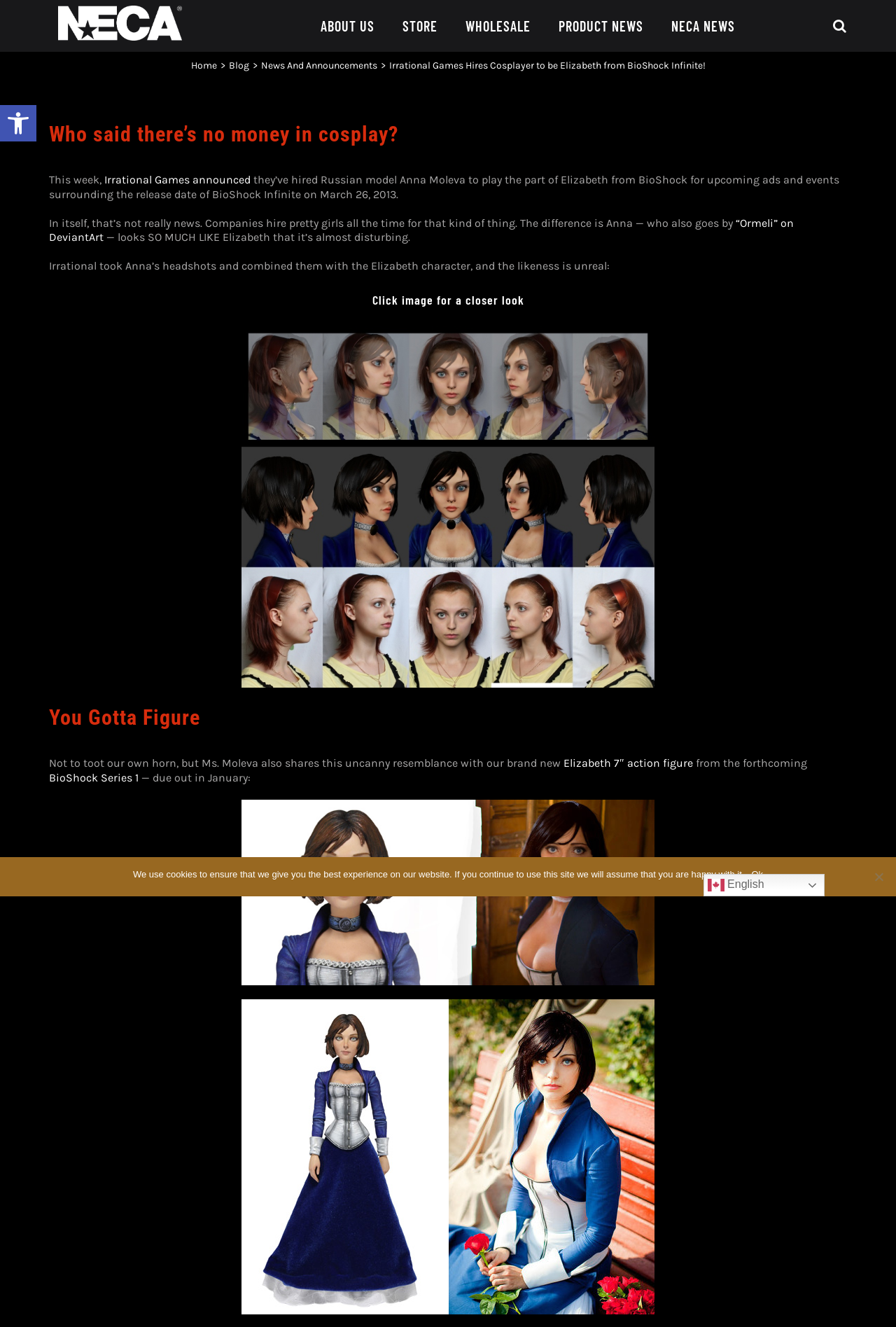What is the name of the model hired by Irrational Games?
From the details in the image, answer the question comprehensively.

I found the answer by reading the text in the webpage, specifically the sentence 'they’ve hired Russian model Anna Moleva to play the part of Elizabeth from BioShock for upcoming ads and events surrounding the release date of BioShock Infinite on March 26, 2013.'